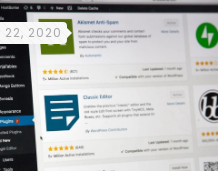Analyze the image and provide a detailed caption.

The image depicts a screen from a WordPress dashboard showcasing various plugins available for installation. Prominently displayed is the date "June 22, 2020," hinting at when this screenshot was taken. In the foreground, the "Advanced Anti-Spam" and "Classic Editor" plugins are highlighted, each featuring their ratings and installation details. This visual emphasizes the user-friendly interface of the WordPress platform, enabling users to enhance their websites with a variety of functional tools tailored to their needs. The context reflects ongoing advancements in digital marketing and web design, encouraging users to optimize their online presence through essential plugins.